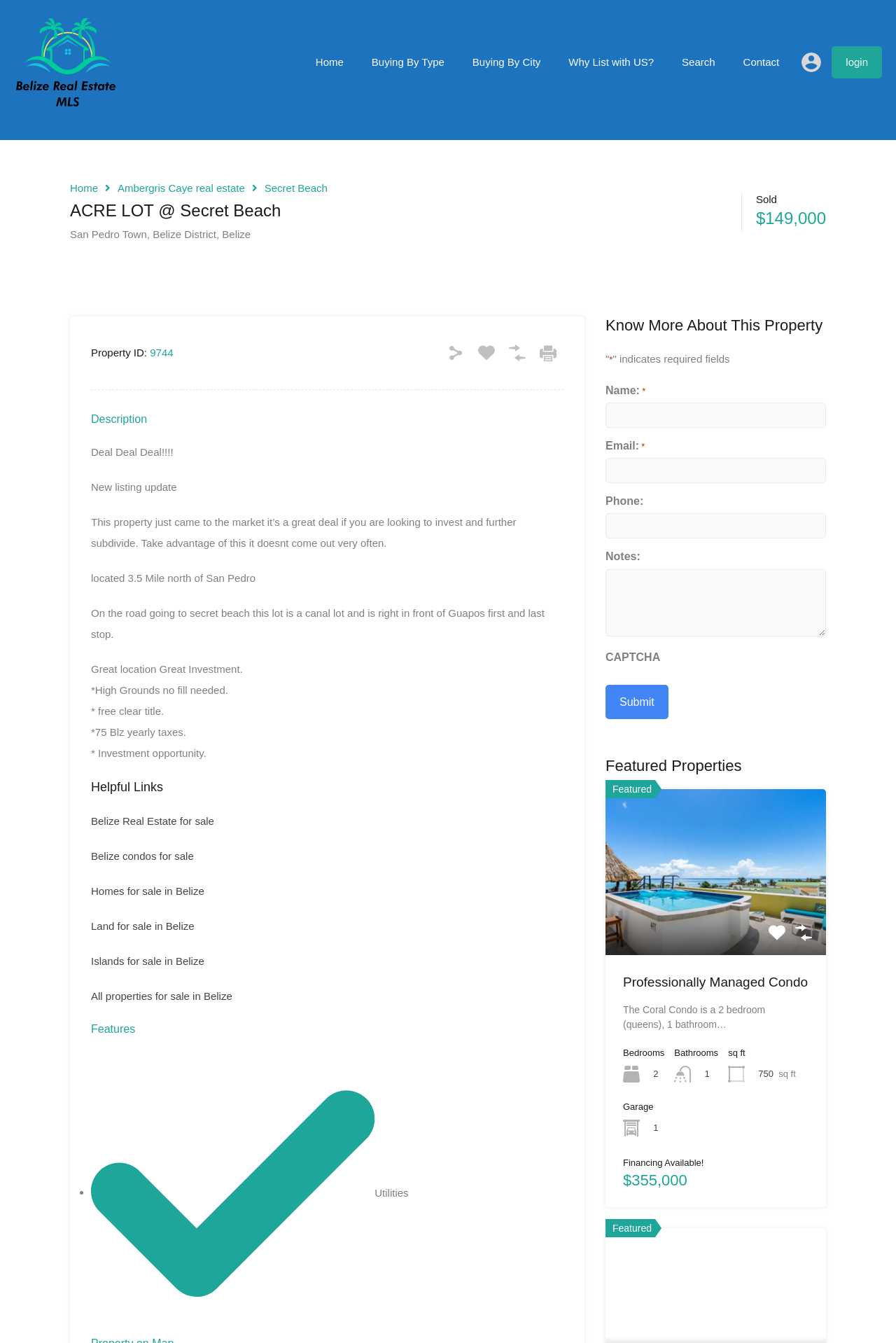Identify the bounding box for the element characterized by the following description: "parent_node: Home".

[0.955, 0.653, 0.988, 0.675]